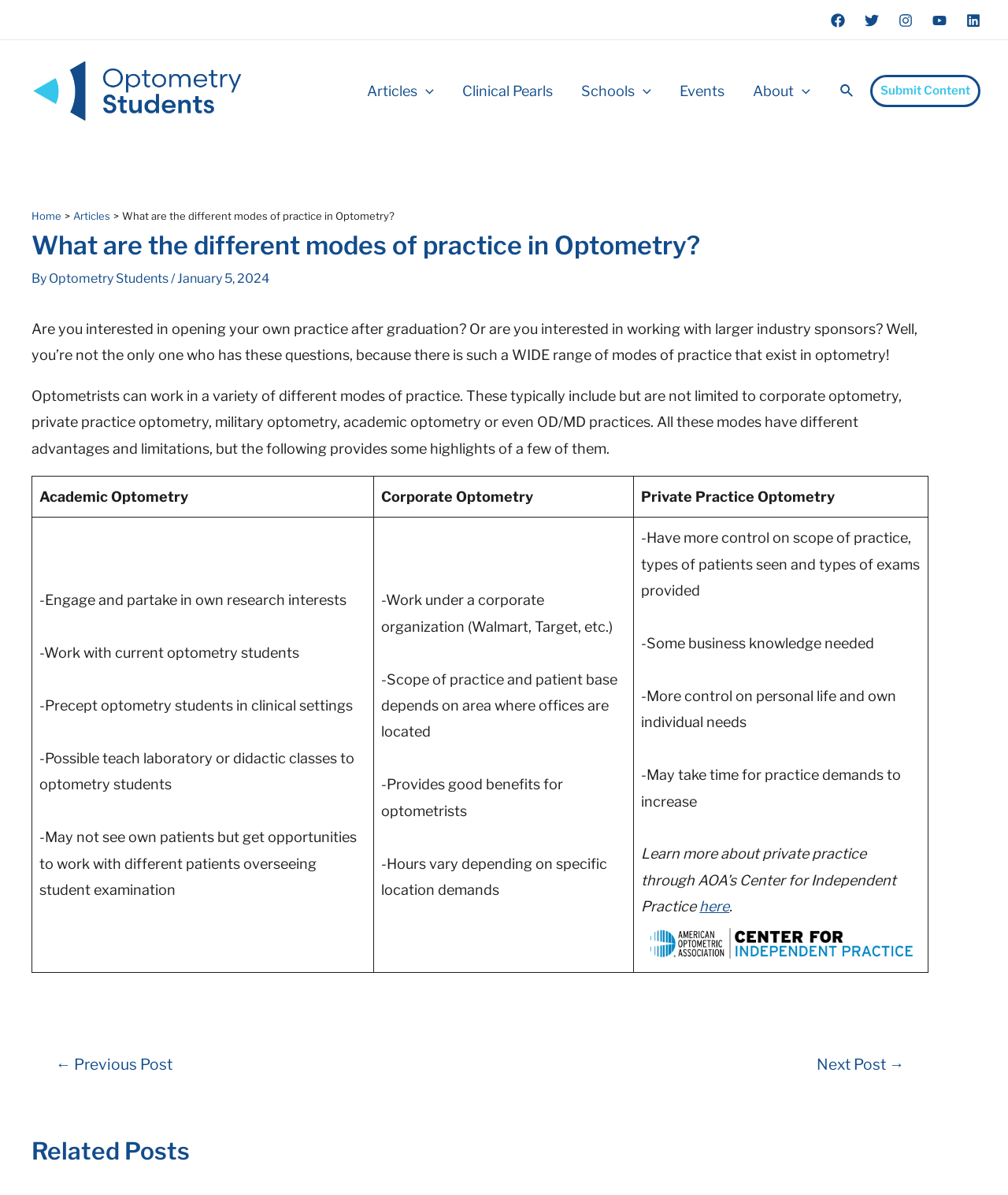Given the webpage screenshot, identify the bounding box of the UI element that matches this description: "← Previous Post".

[0.033, 0.885, 0.194, 0.897]